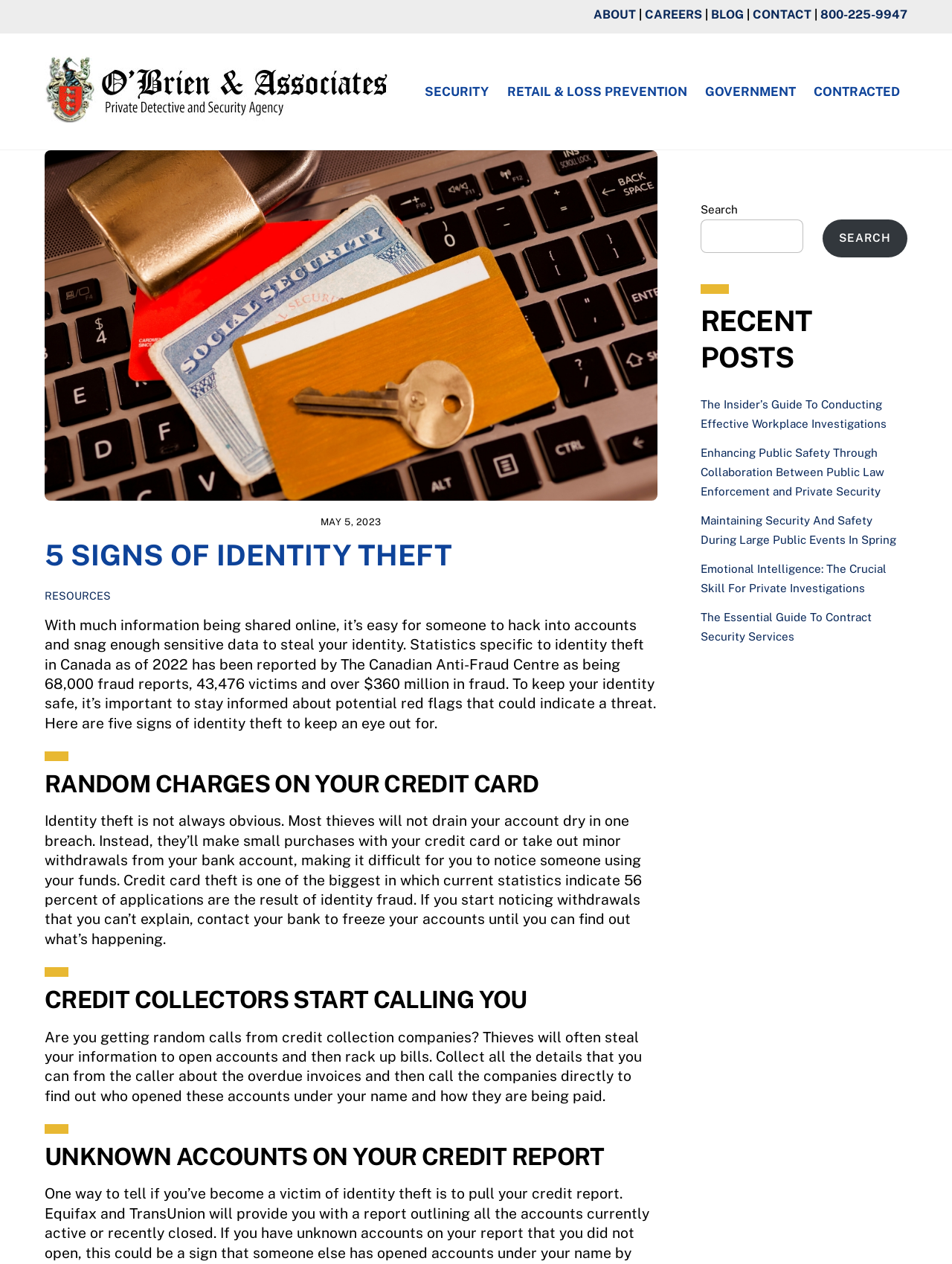Find the bounding box coordinates of the element I should click to carry out the following instruction: "Search for something".

[0.736, 0.174, 0.844, 0.2]